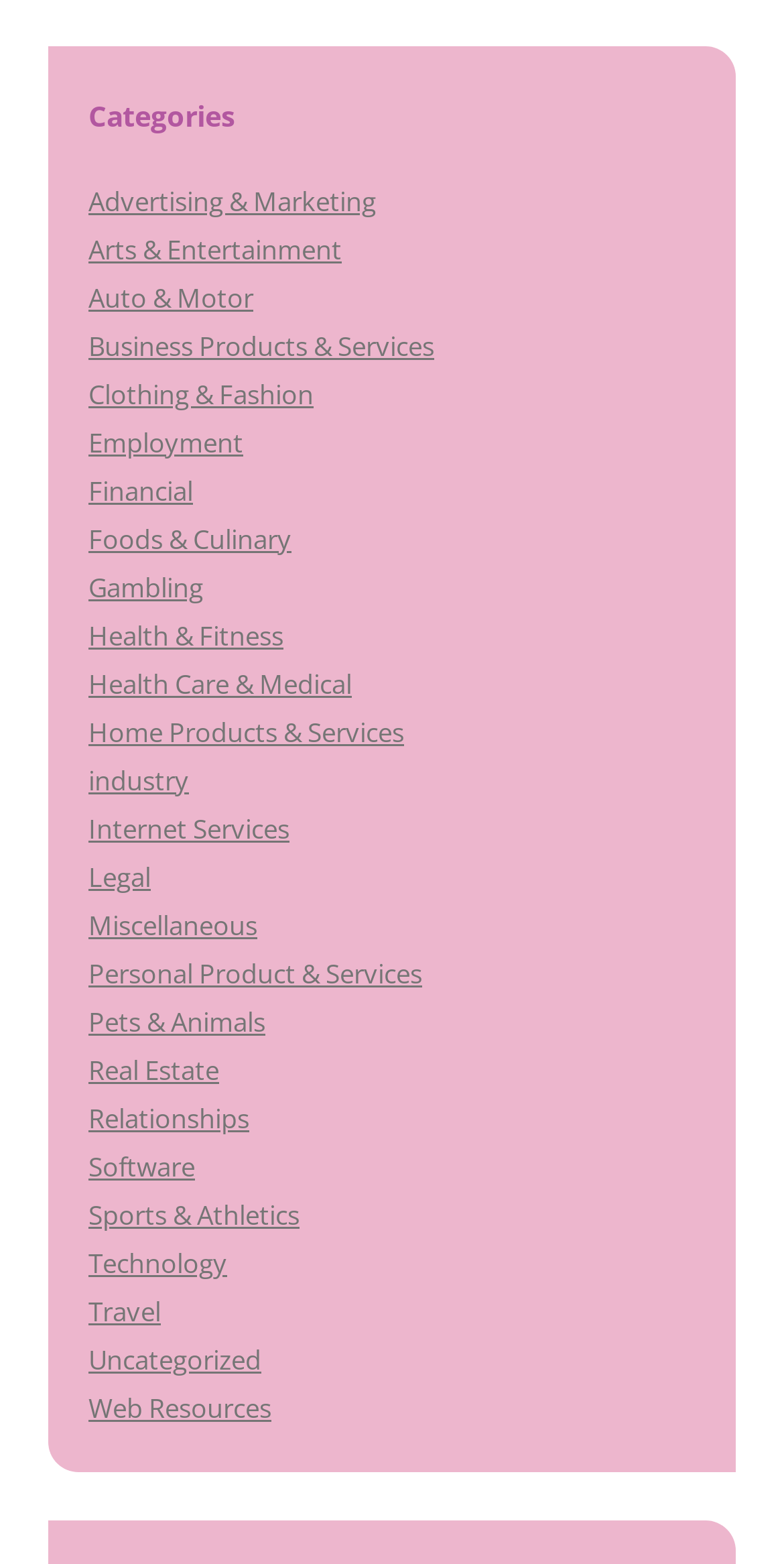Provide the bounding box coordinates for the specified HTML element described in this description: "Personal Product & Services". The coordinates should be four float numbers ranging from 0 to 1, in the format [left, top, right, bottom].

[0.113, 0.611, 0.538, 0.634]